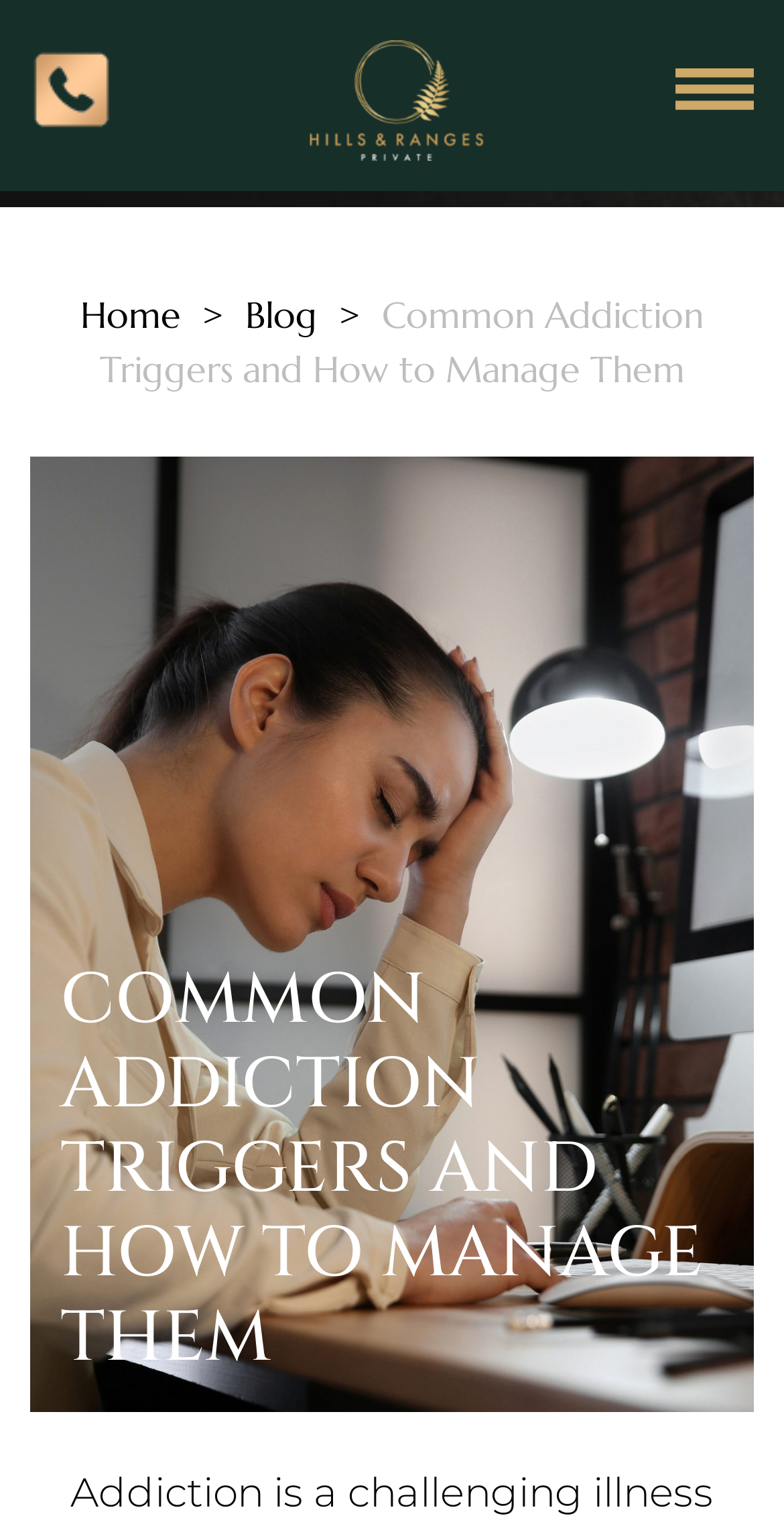What is the topic of the blog post?
We need a detailed and exhaustive answer to the question. Please elaborate.

I analyzed the webpage structure and found a heading element with the text 'COMMON ADDICTION TRIGGERS AND HOW TO MANAGE THEM', which suggests that the blog post is about addiction triggers and how to manage them.